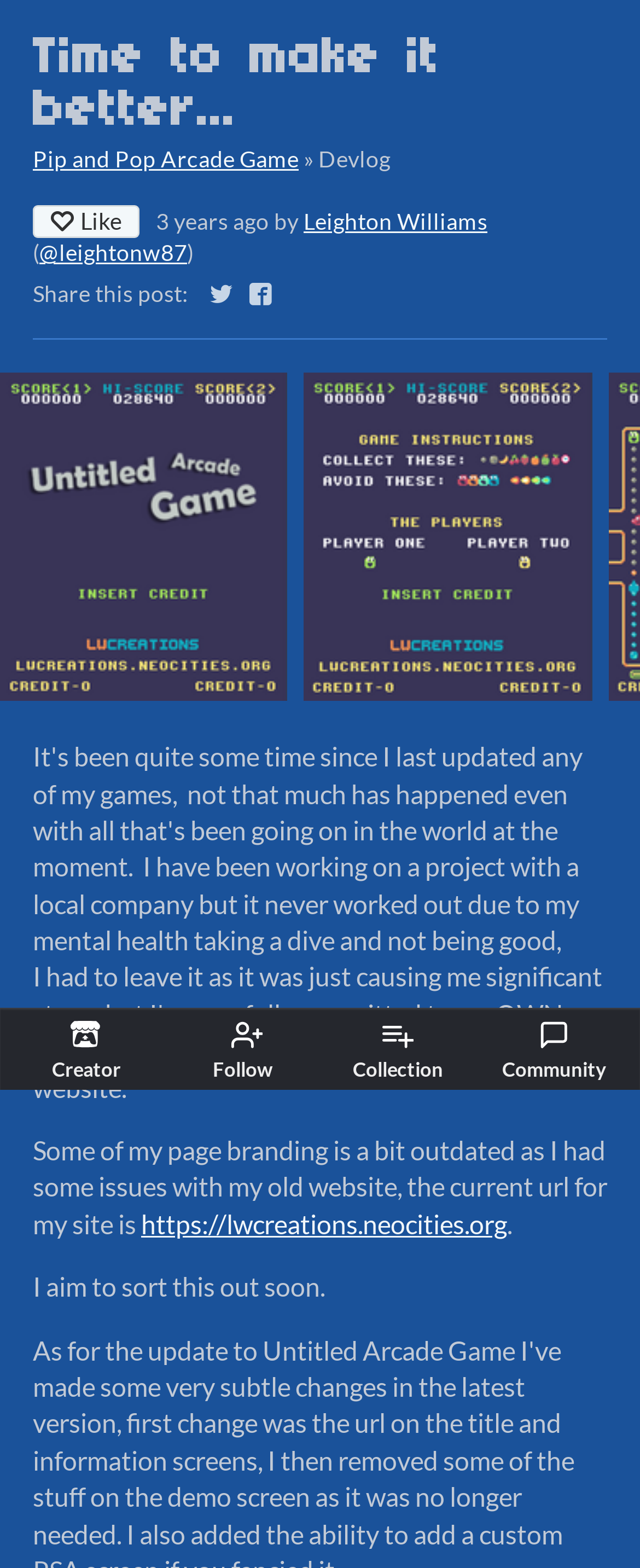Identify the bounding box coordinates of the area that should be clicked in order to complete the given instruction: "Follow the author". The bounding box coordinates should be four float numbers between 0 and 1, i.e., [left, top, right, bottom].

[0.319, 0.646, 0.437, 0.69]